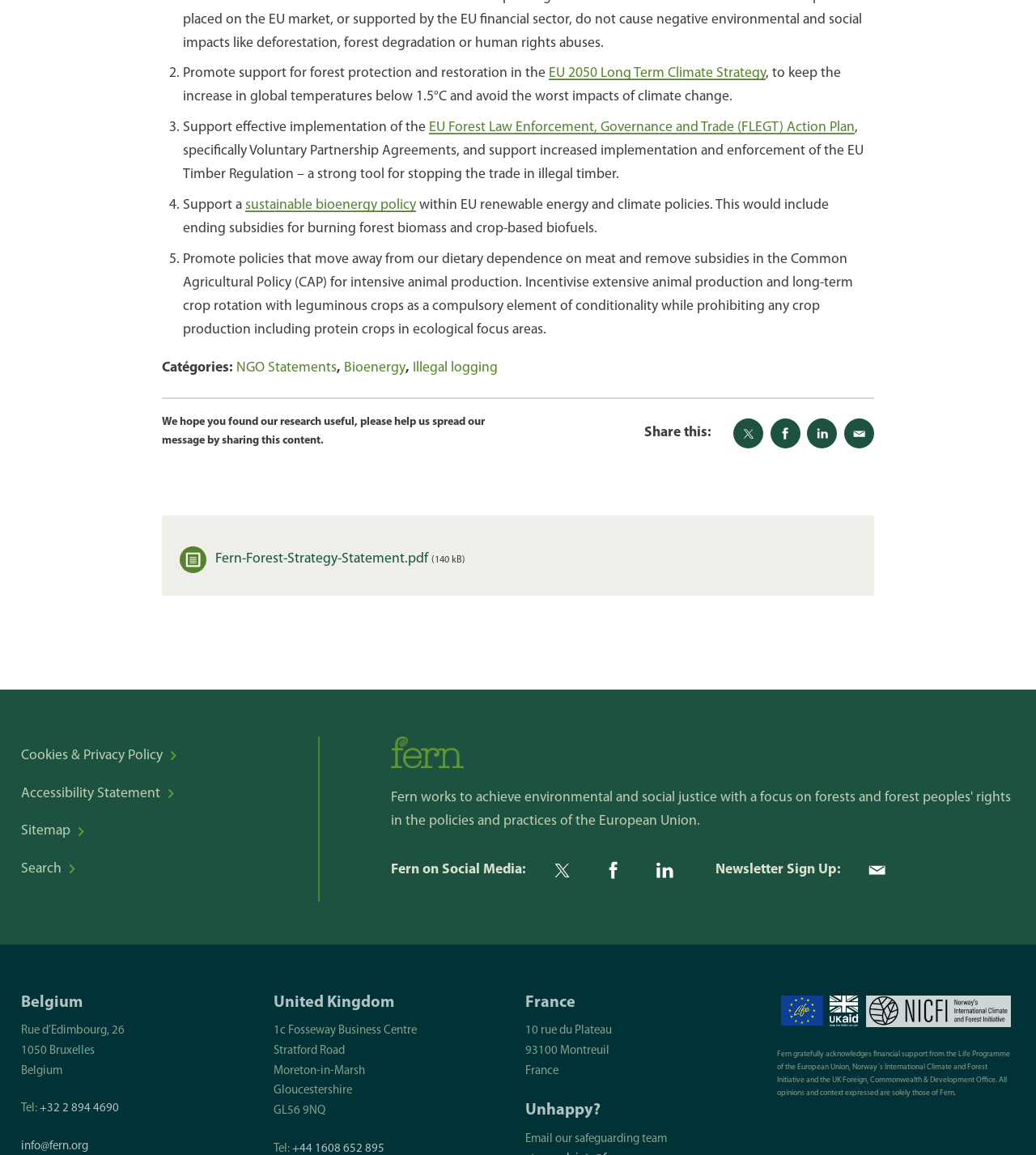Can you find the bounding box coordinates of the area I should click to execute the following instruction: "Sign up to newsletter"?

[0.829, 0.737, 0.864, 0.769]